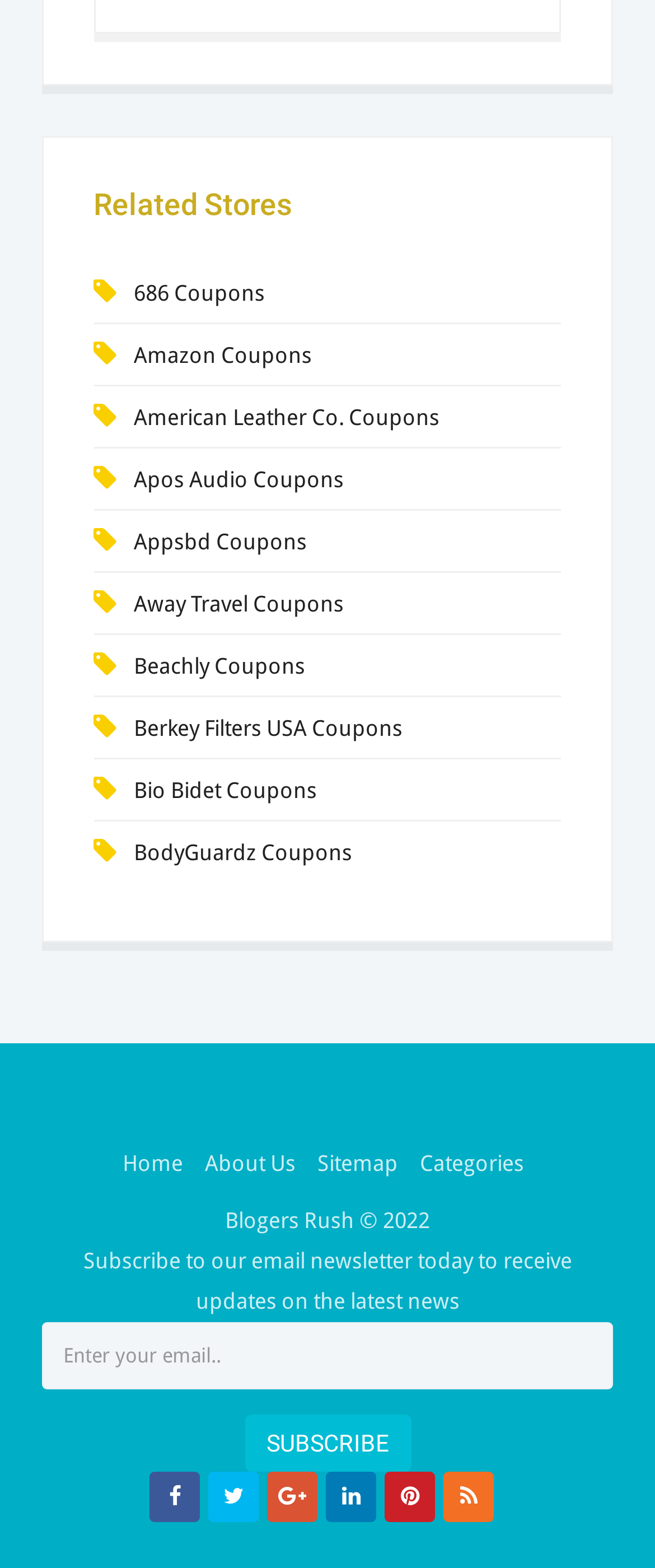What is the name of the website at the bottom of the webpage?
Provide an in-depth and detailed answer to the question.

The name of the website at the bottom of the webpage is 'Blogers Rush', which is indicated by the static text element with the copyright symbol and the year 2022.